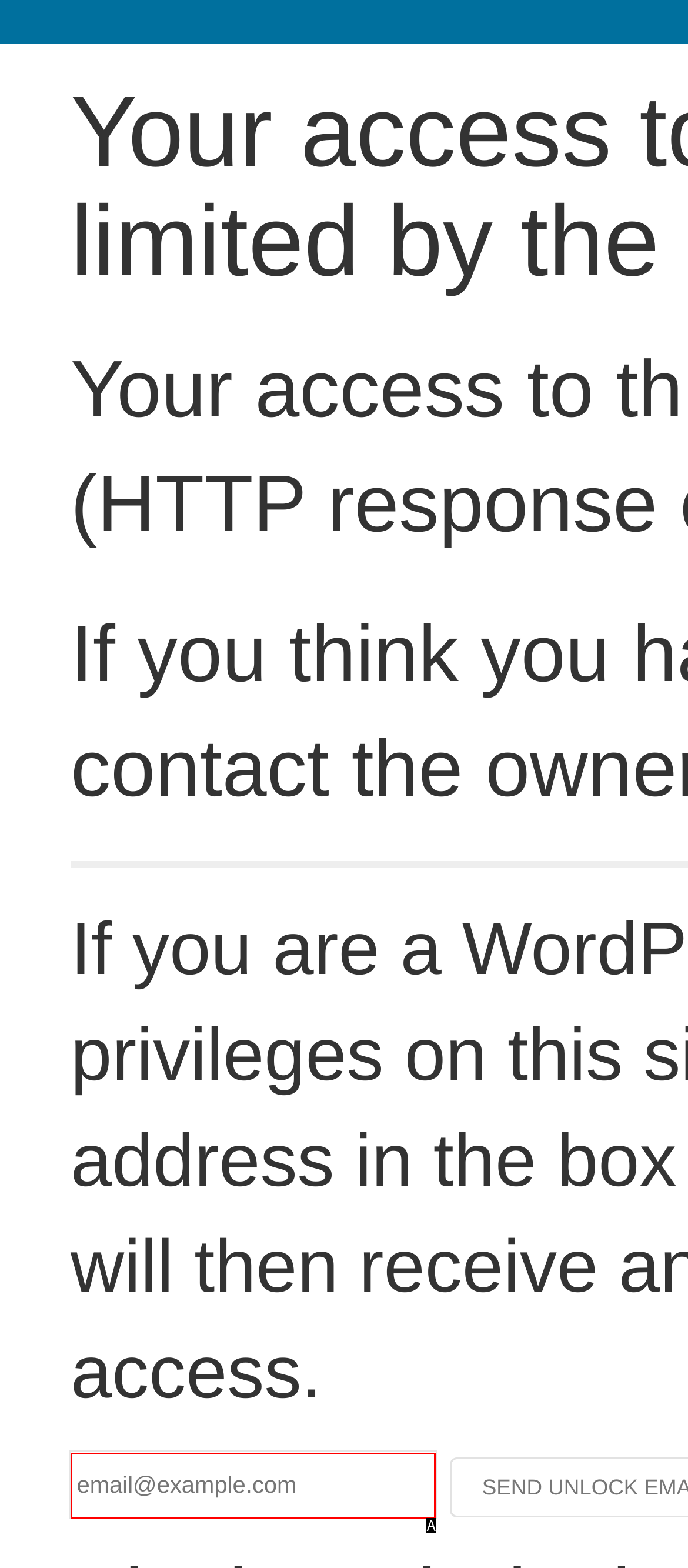Select the HTML element that matches the description: name="email" placeholder="email@example.com". Provide the letter of the chosen option as your answer.

A